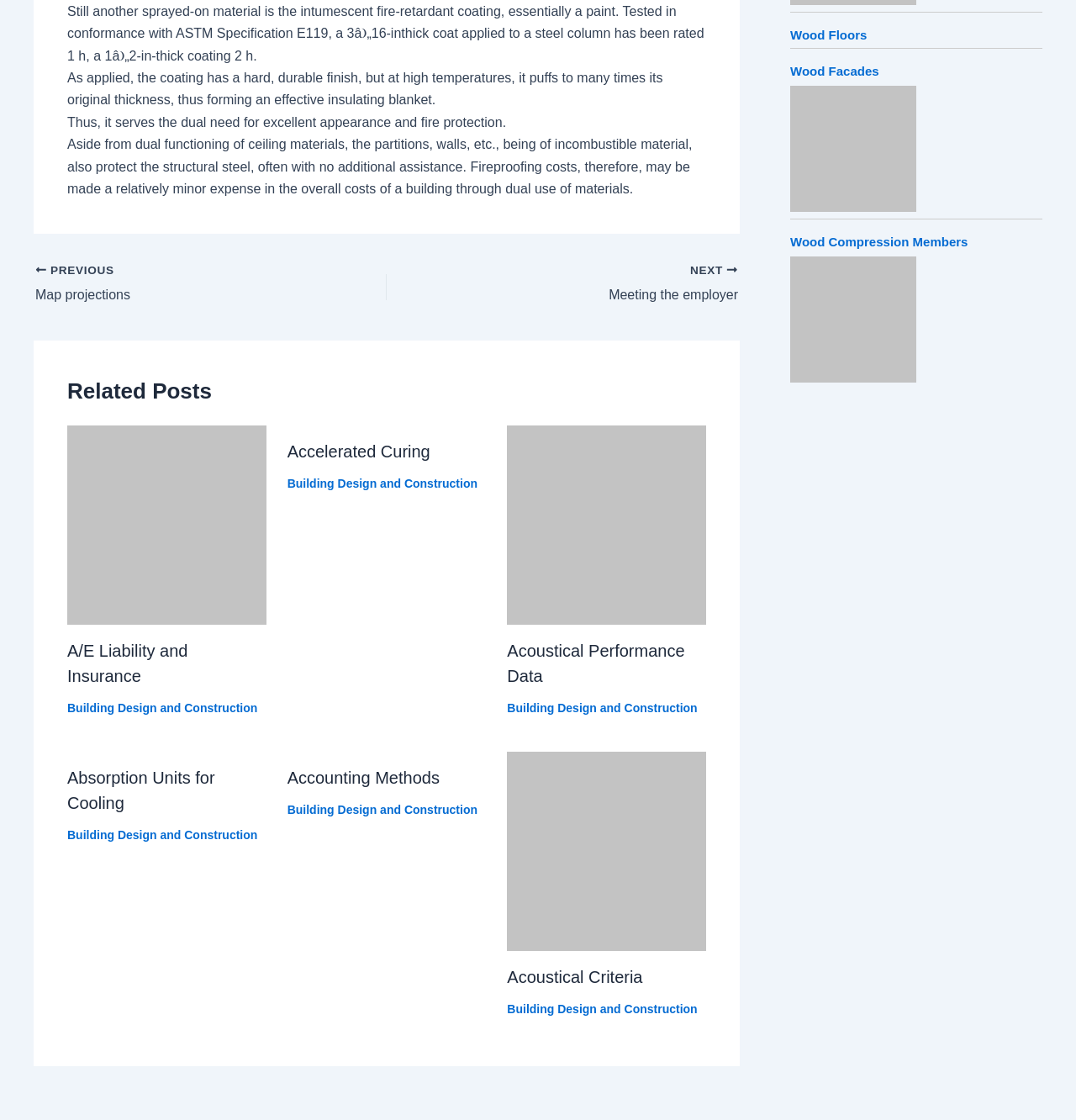Find and specify the bounding box coordinates that correspond to the clickable region for the instruction: "Click on the 'PREVIOUS Map projections' link".

[0.033, 0.235, 0.295, 0.274]